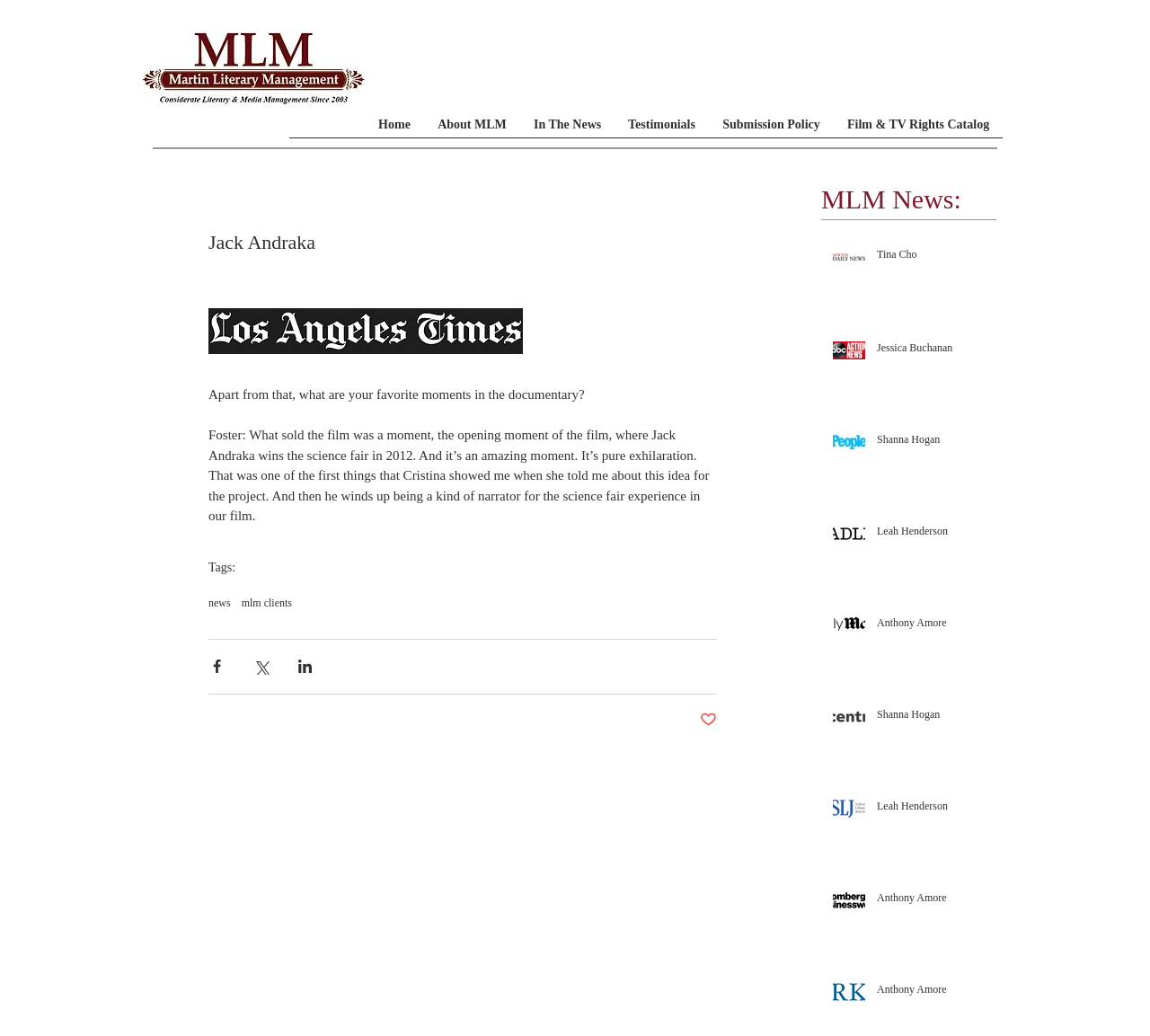Kindly determine the bounding box coordinates of the area that needs to be clicked to fulfill this instruction: "Click the 'Anthony Amore' link".

[0.762, 0.86, 0.869, 0.881]